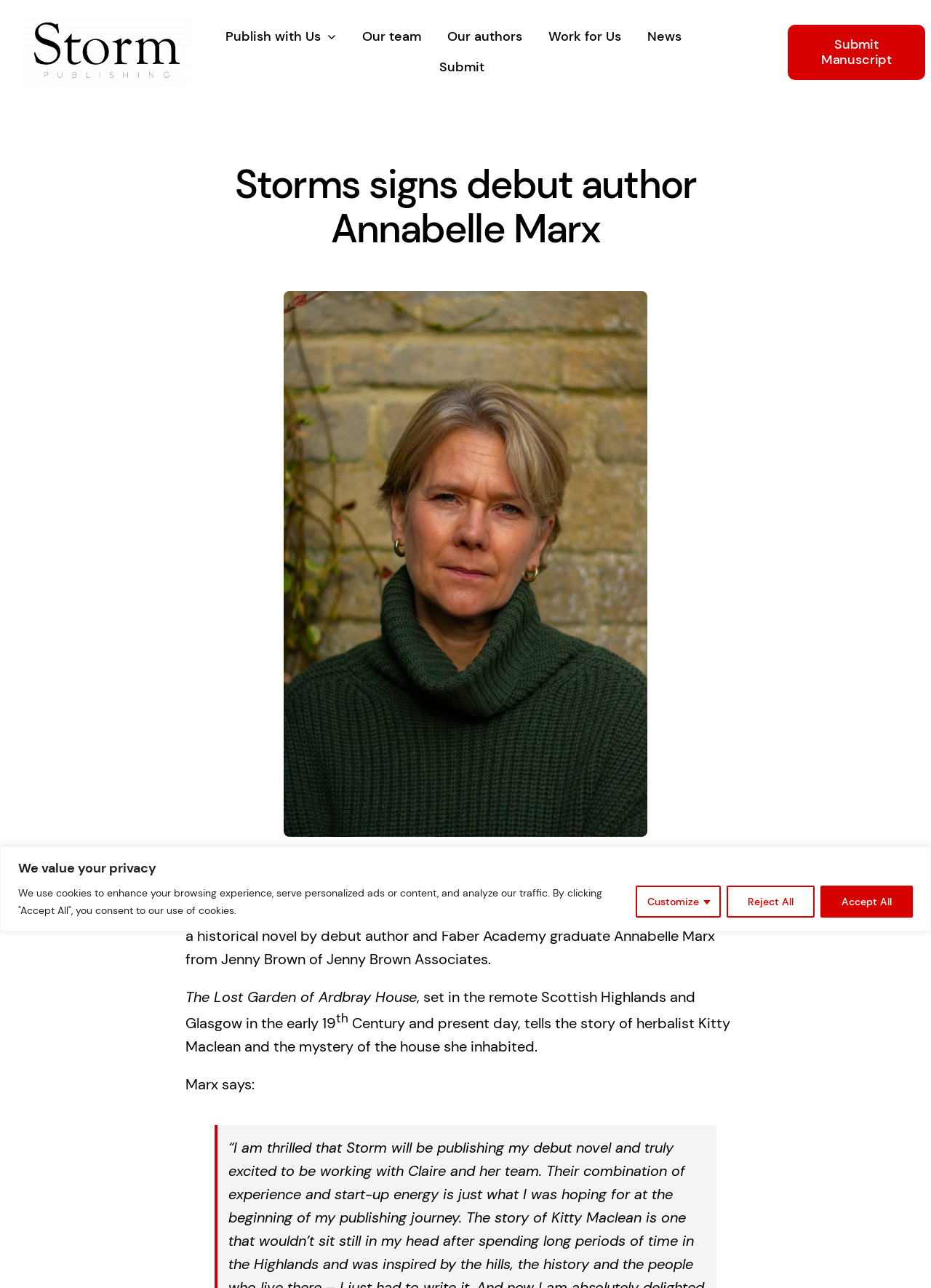With reference to the image, please provide a detailed answer to the following question: What is the name of the debut author?

The answer can be found in the StaticText element with the text 'Deputy Managing Director Claire Bord has acquired World English Language rights in a historical novel by debut author and Faber Academy graduate Annabelle Marx from Jenny Brown of Jenny Brown Associates.'